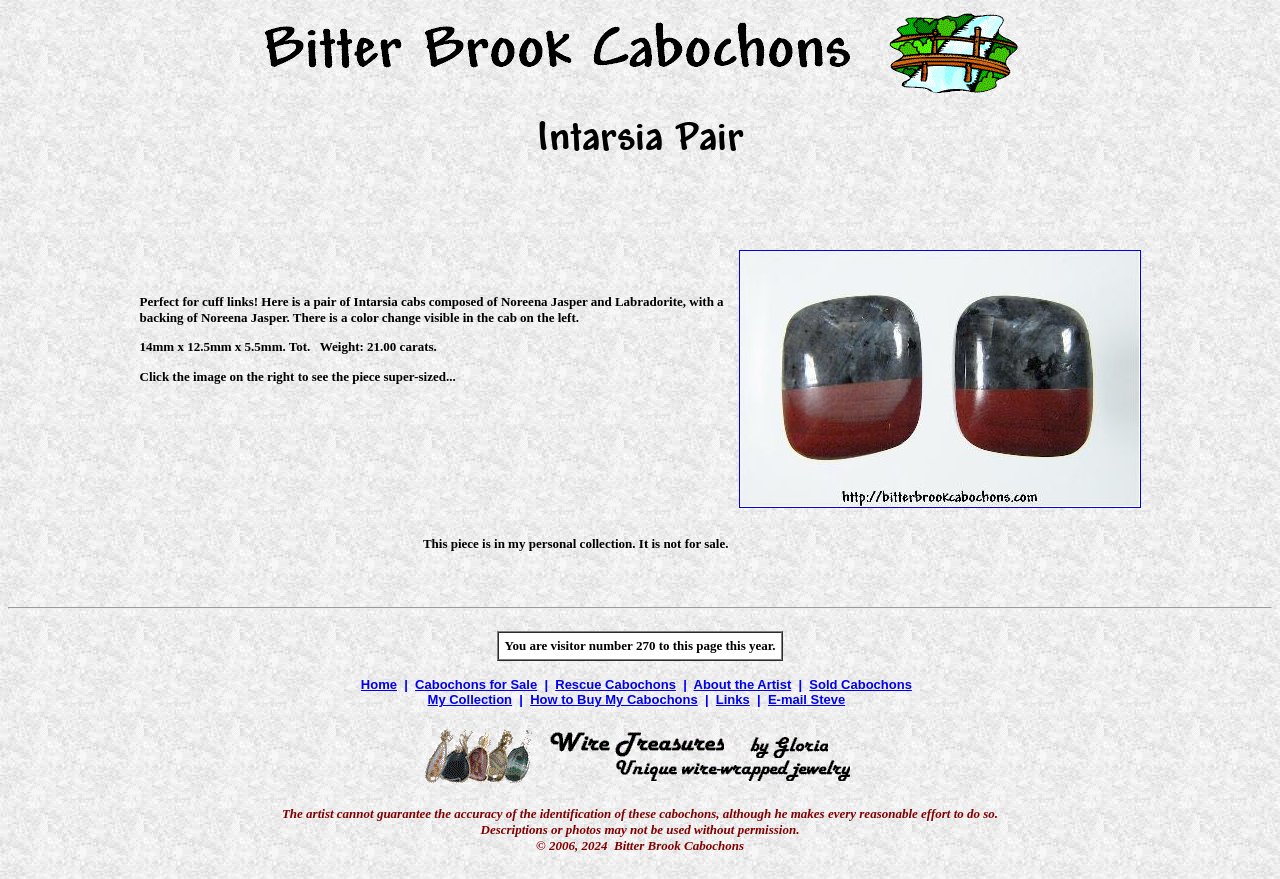Please determine the bounding box coordinates of the section I need to click to accomplish this instruction: "Click the 'Submit' button".

None